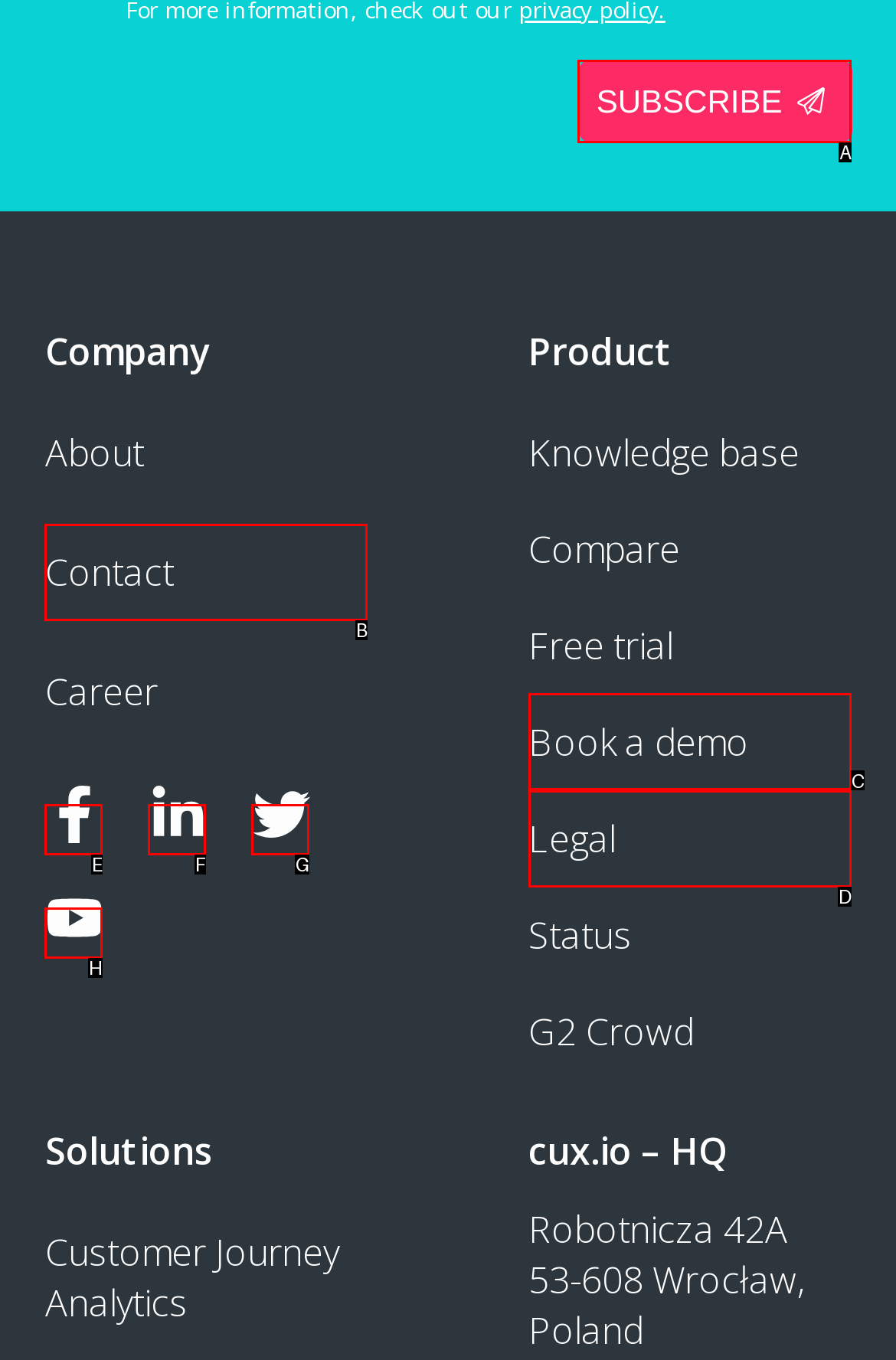Identify the correct UI element to click to follow this instruction: Book a demo of the product
Respond with the letter of the appropriate choice from the displayed options.

C